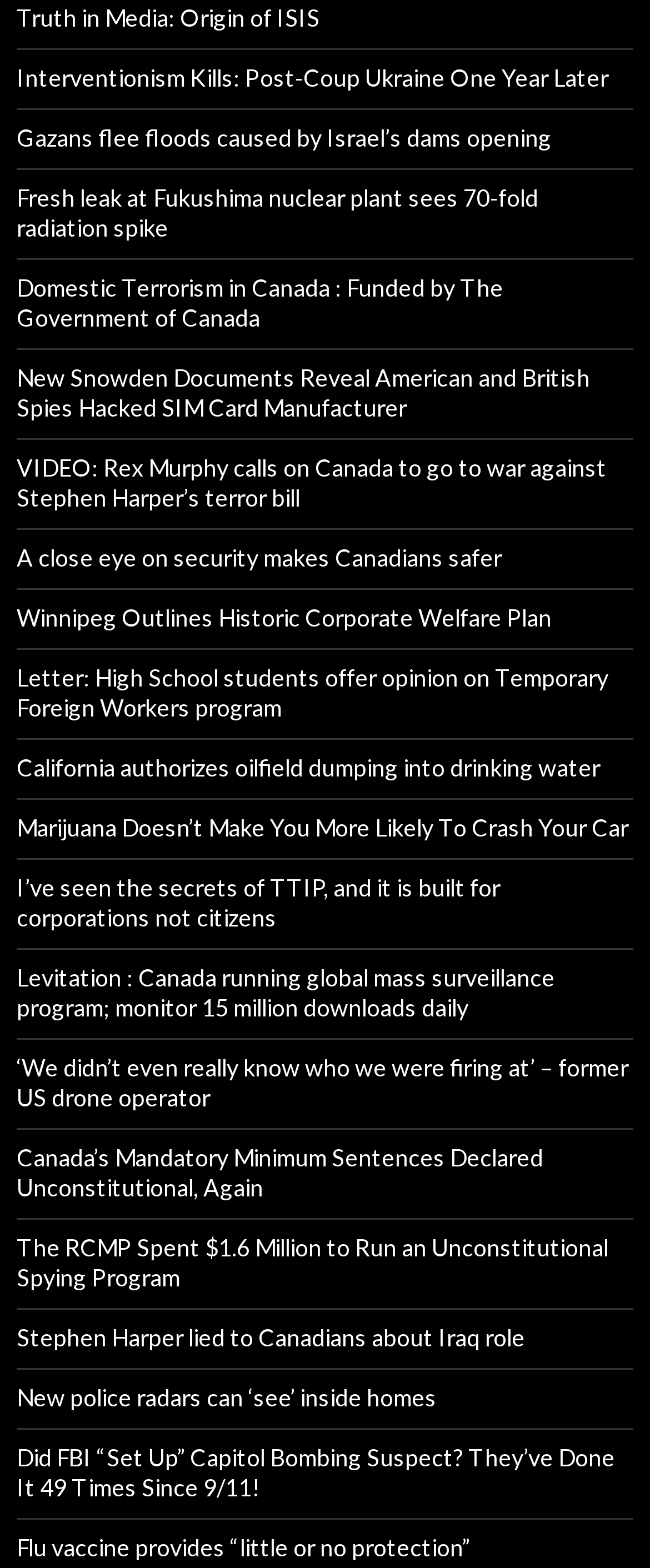Are the links on the webpage related to news?
Please give a detailed and thorough answer to the question, covering all relevant points.

By analyzing the text of the links, I found that they are all related to news articles or current events, suggesting that the links on the webpage are related to news.